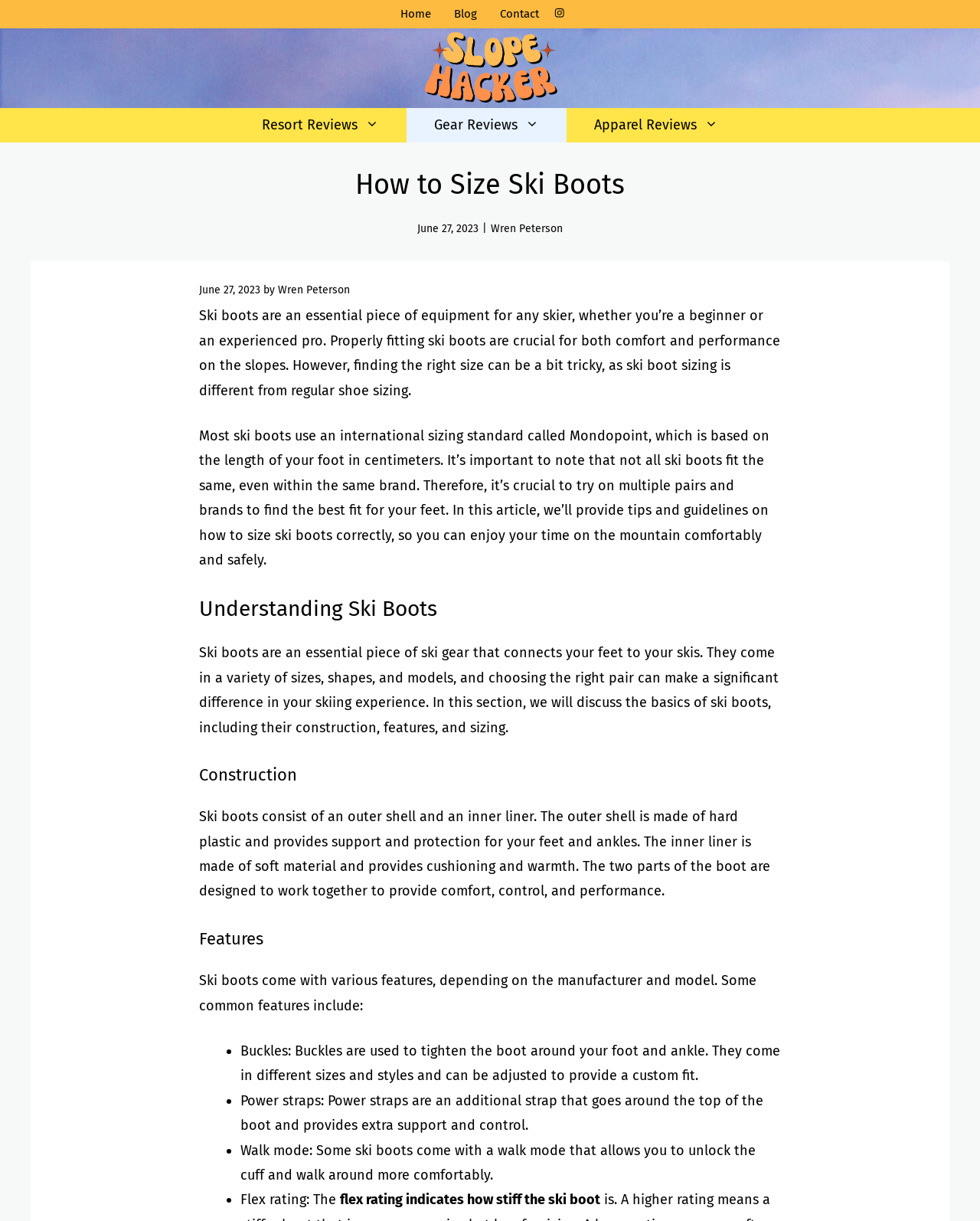What are the two parts of a ski boot?
Please answer the question with a single word or phrase, referencing the image.

Outer shell and inner liner